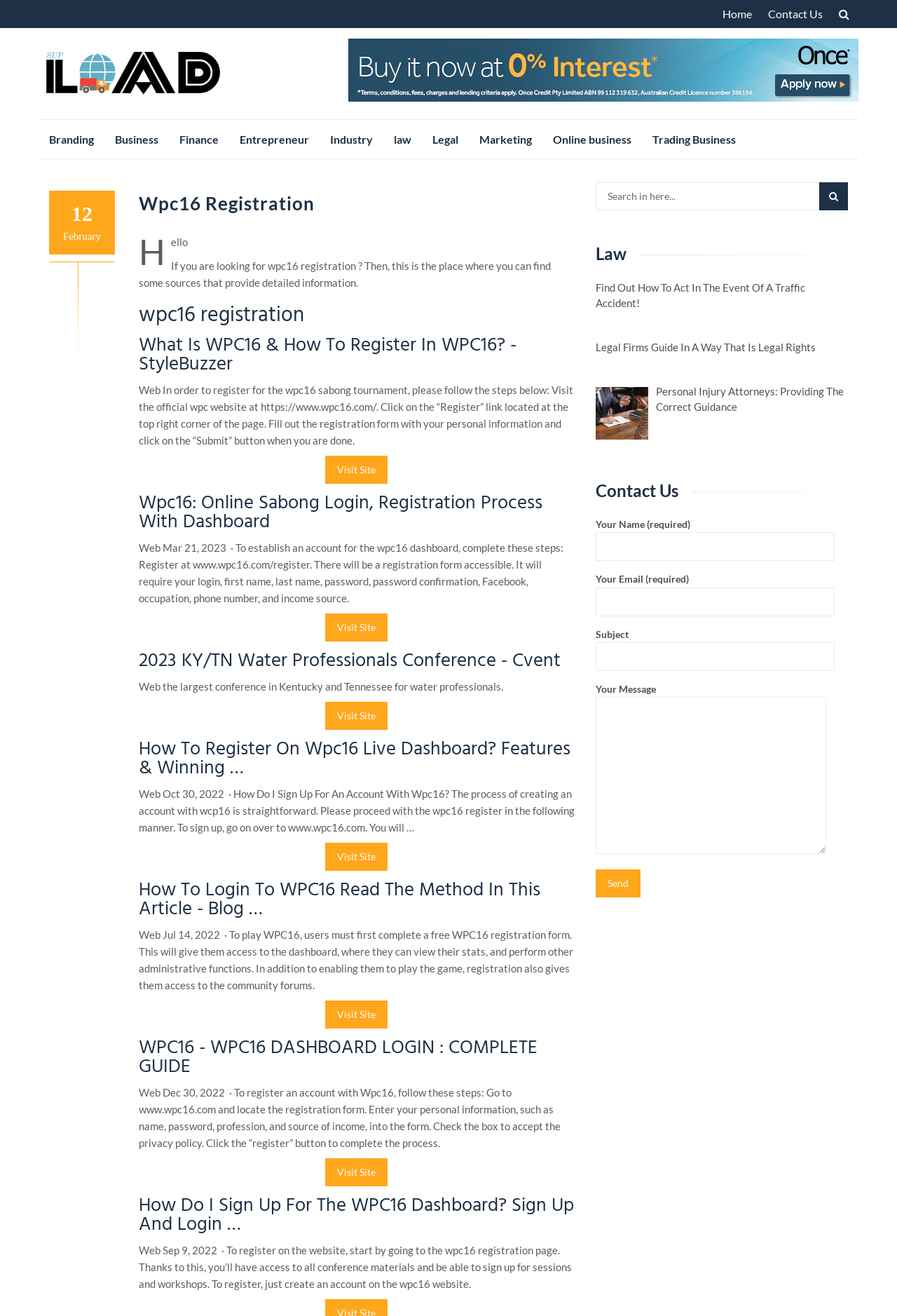What is the purpose of the contact form?
Respond to the question with a single word or phrase according to the image.

Get in touch